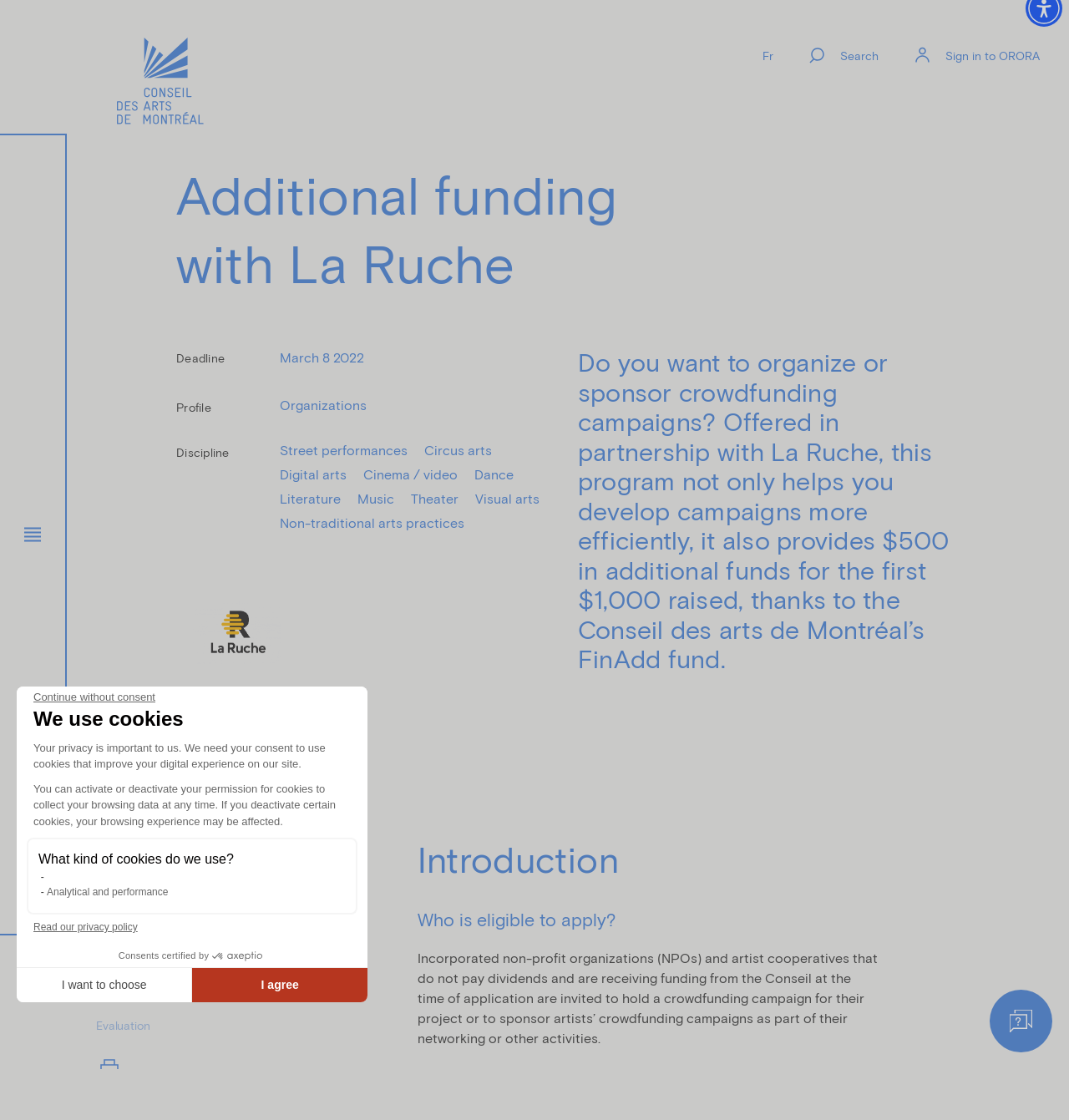Using details from the image, please answer the following question comprehensively:
What is the 'ORORA' platform used for?

The 'ORORA' platform is mentioned on the webpage as a platform that can be signed into. The link to sign in to ORORA is provided in the top-right corner of the webpage.